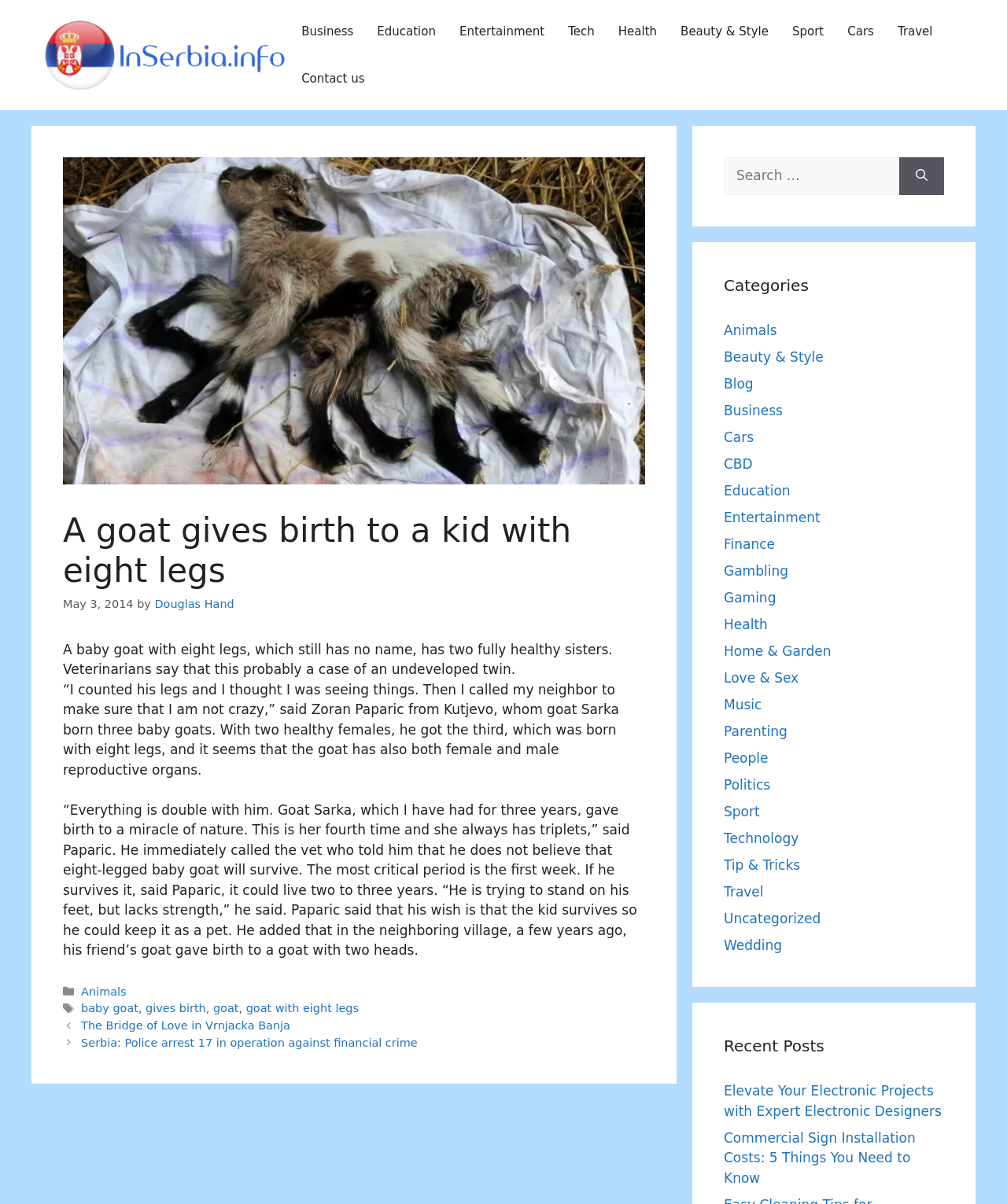Please determine the bounding box coordinates of the element's region to click in order to carry out the following instruction: "Check the recent post about Elevate Your Electronic Projects". The coordinates should be four float numbers between 0 and 1, i.e., [left, top, right, bottom].

[0.719, 0.899, 0.935, 0.929]